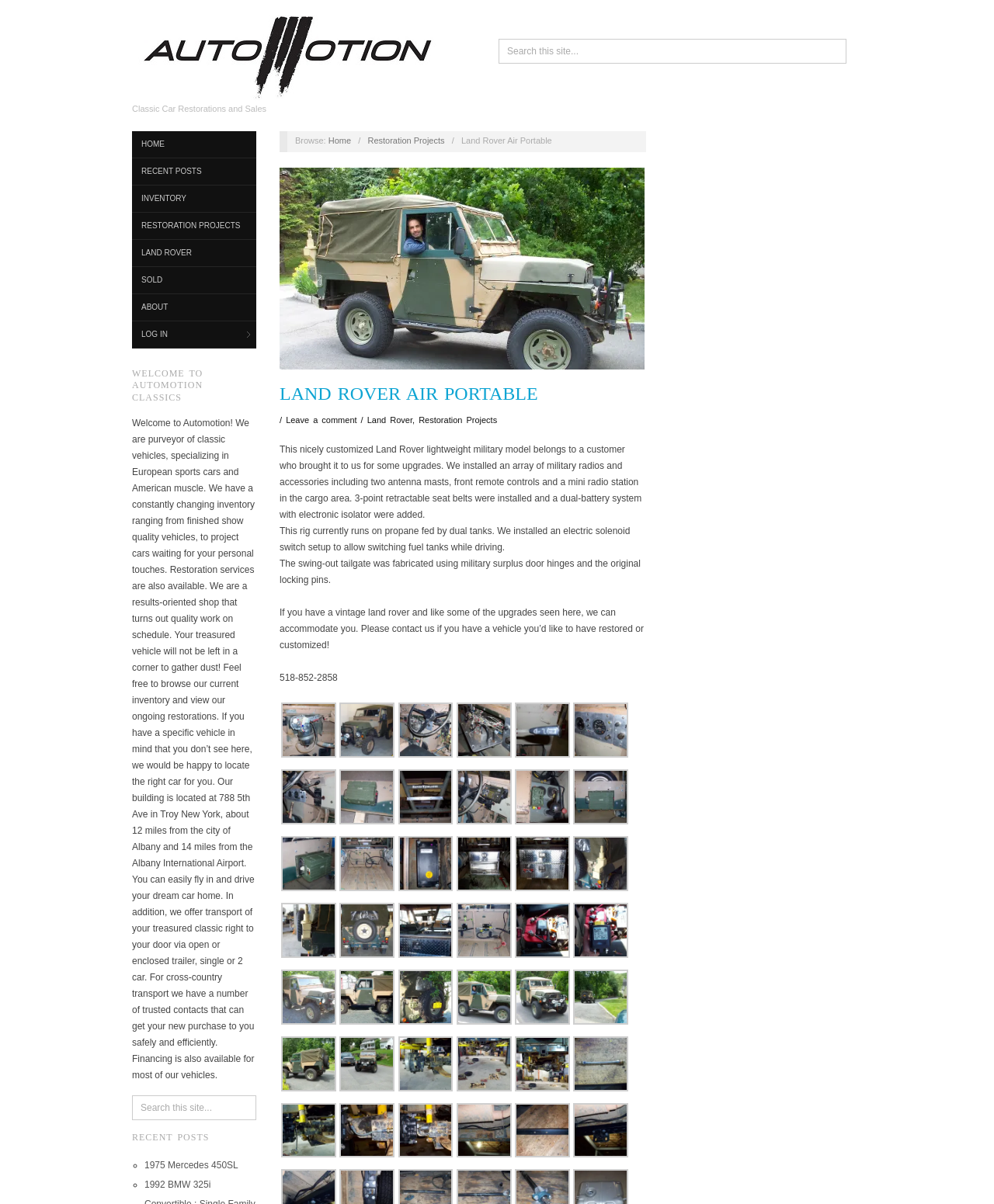Extract the bounding box coordinates for the described element: "Home". The coordinates should be represented as four float numbers between 0 and 1: [left, top, right, bottom].

[0.133, 0.109, 0.258, 0.131]